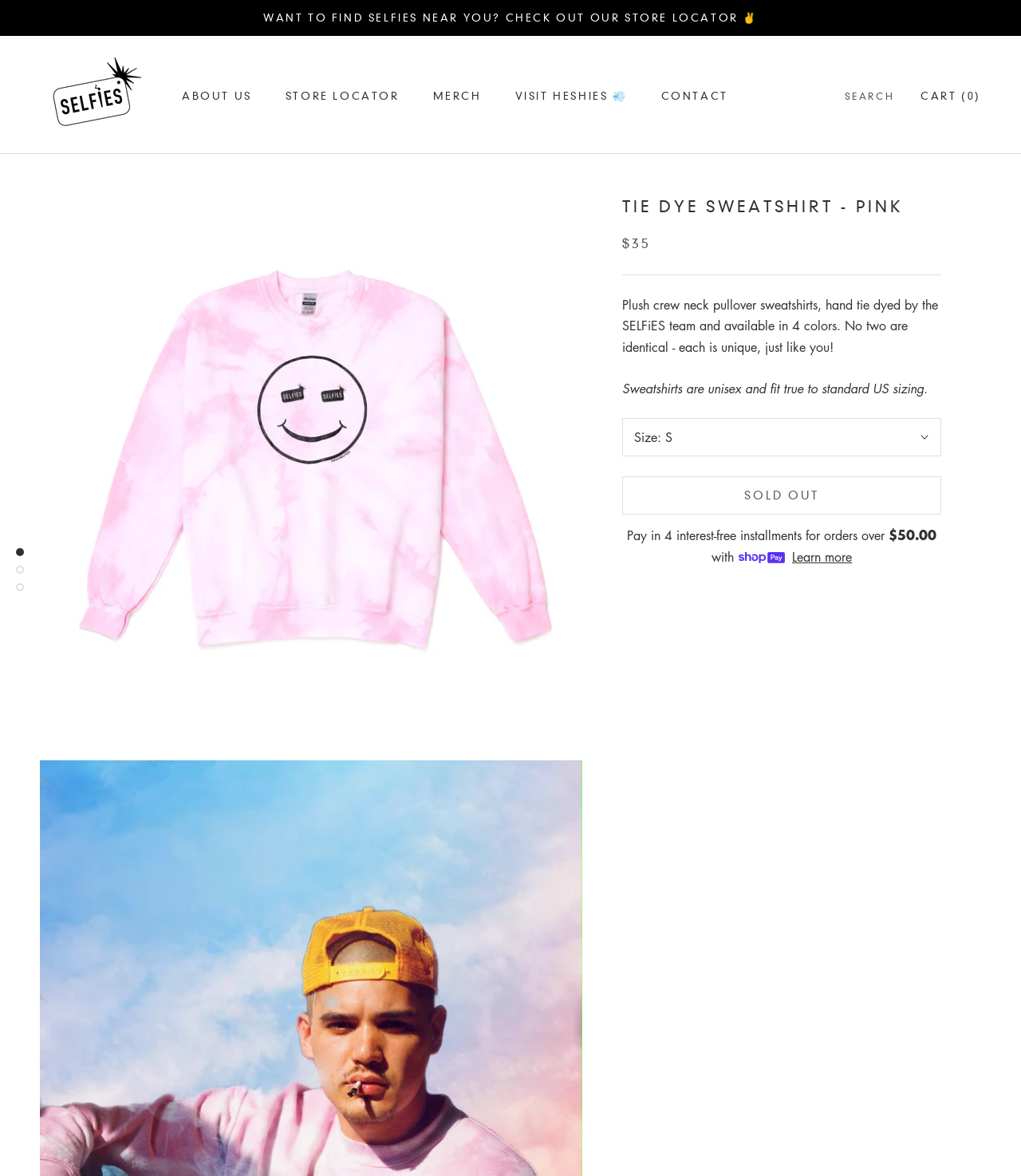Calculate the bounding box coordinates for the UI element based on the following description: "MerchMerch". Ensure the coordinates are four float numbers between 0 and 1, i.e., [left, top, right, bottom].

[0.424, 0.076, 0.472, 0.087]